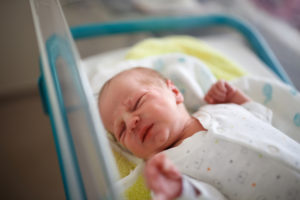Explain all the elements you observe in the image.

The image depicts a newborn baby lying in a hospital crib, appearing slightly uncomfortable or fussy. The baby has a light complexion and is dressed in a white onesie adorned with colorful, small dots. Soft, warm lighting fills the scene, creating a gentle atmosphere that underscores the tender moments often experienced during early infancy. The background reveals a glimpse of a hospital environment, with soft colors and a cozy blanket beneath the baby. This image may resonate in discussions surrounding medical care, emphasizing the fragility and vulnerability of newborns, particularly in the context of birth injuries due to medical negligence.